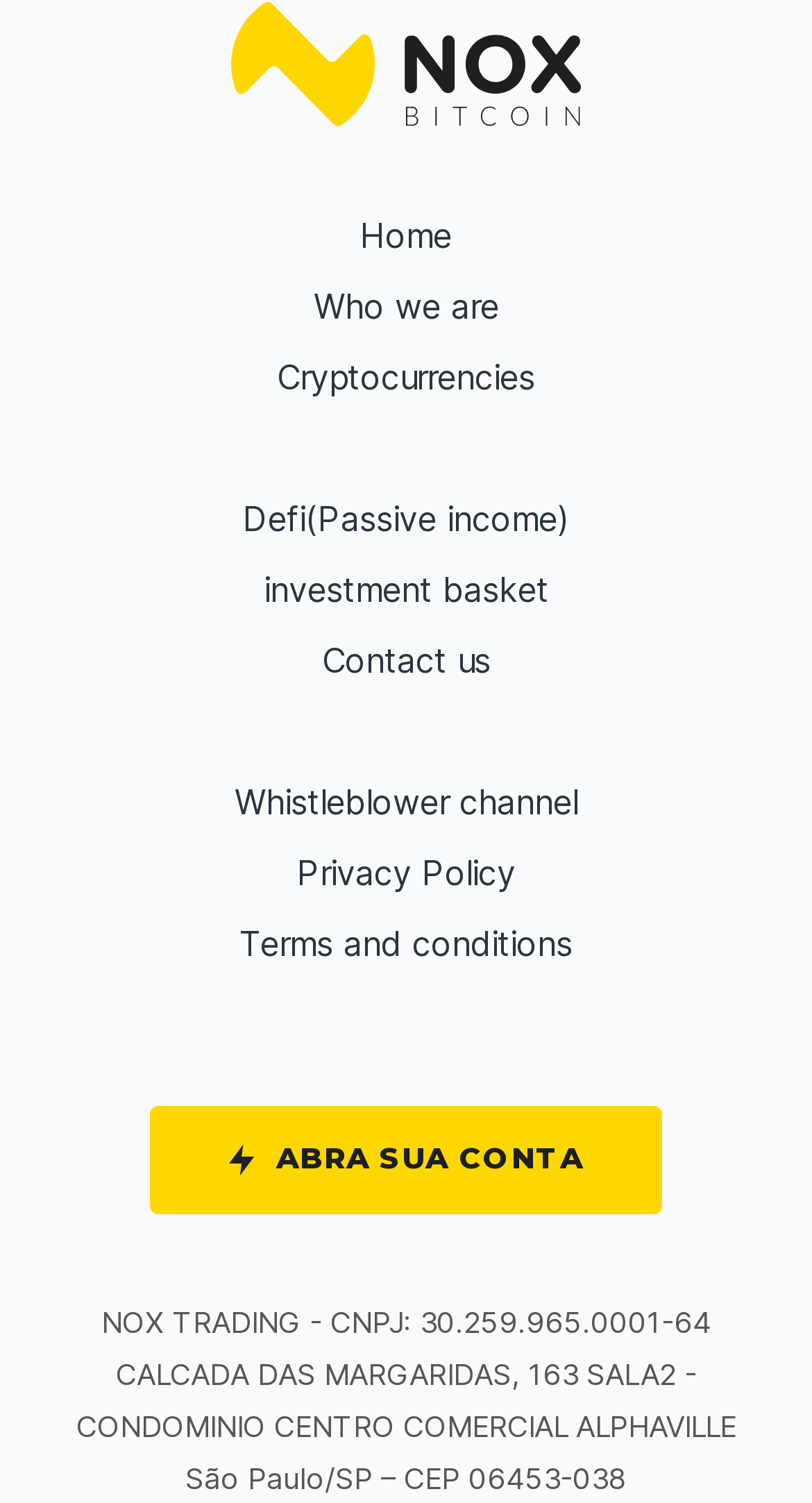Identify the bounding box coordinates of the clickable region required to complete the instruction: "Open Cryptocurrencies page". The coordinates should be given as four float numbers within the range of 0 and 1, i.e., [left, top, right, bottom].

[0.288, 0.232, 0.712, 0.268]